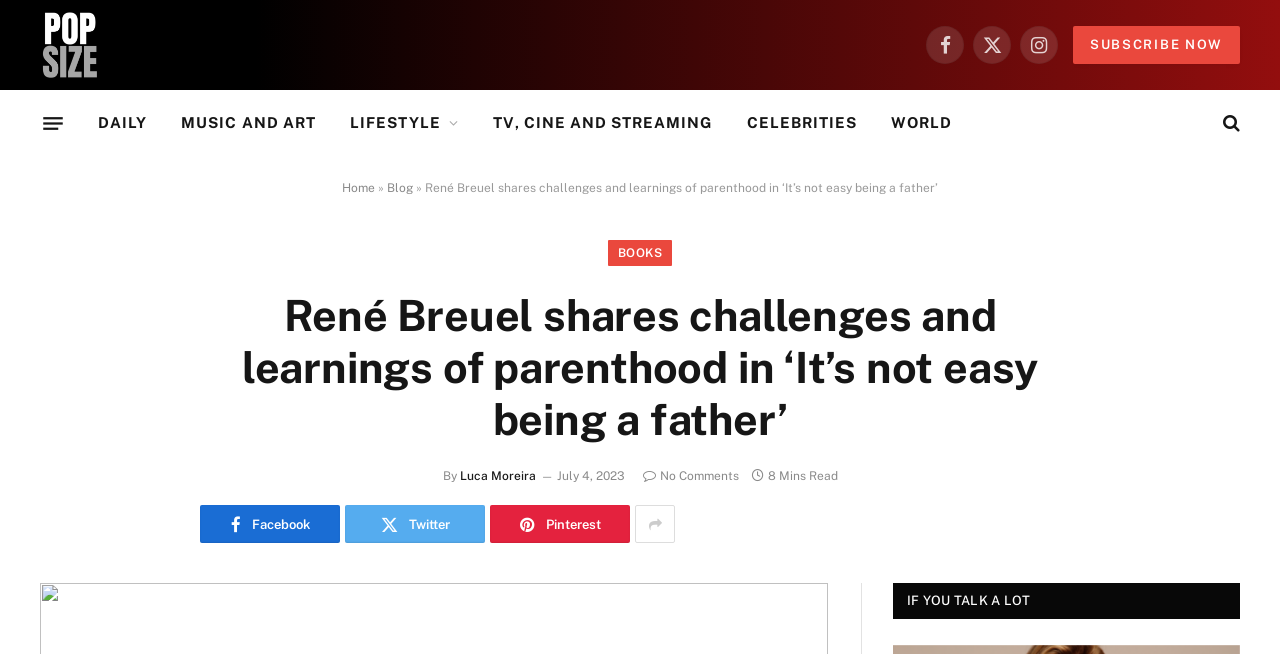Indicate the bounding box coordinates of the element that must be clicked to execute the instruction: "View the daily news". The coordinates should be given as four float numbers between 0 and 1, i.e., [left, top, right, bottom].

[0.063, 0.139, 0.128, 0.237]